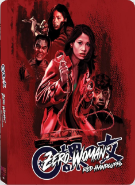Where is the title of the film located on the Blu-ray cover?
Refer to the image and give a detailed response to the question.

The caption states that the title 'Zero Woman: Red Handcuffs' is 'prominently displayed at the bottom' of the Blu-ray cover, which suggests that the title is located at the bottom of the cover.